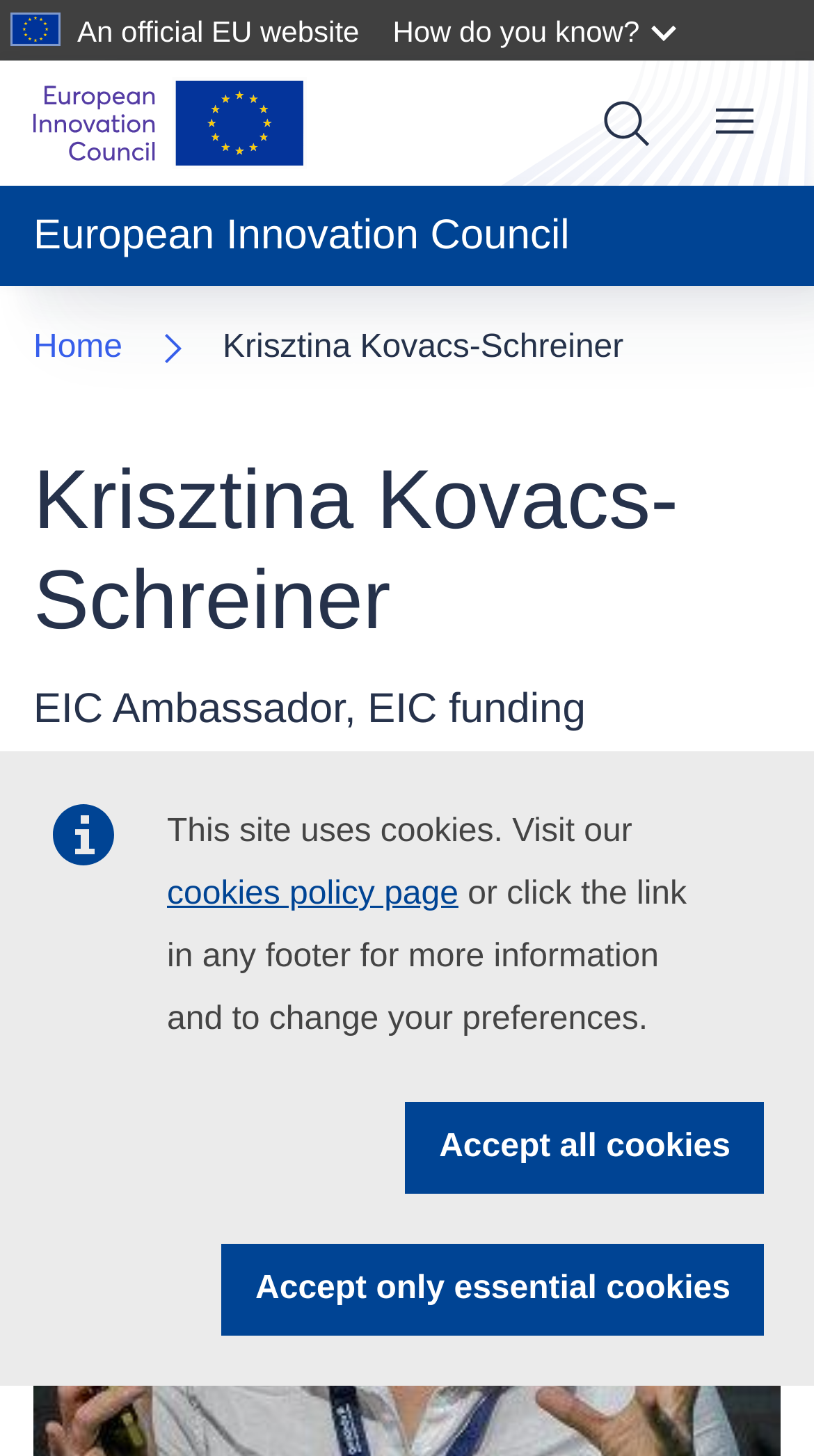Provide a thorough and detailed response to the question by examining the image: 
What is the current section of the webpage?

I found the answer by looking at the link element that says 'Home' which is mentioned as the current section of the webpage.